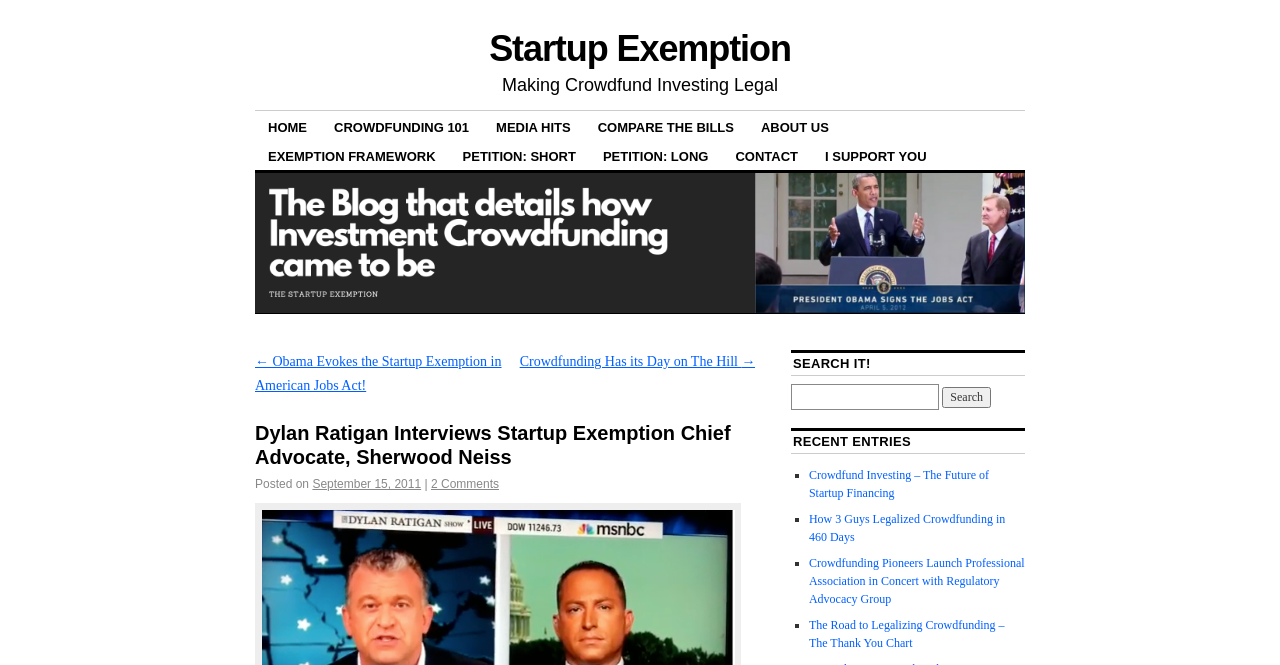Construct a comprehensive caption that outlines the webpage's structure and content.

The webpage is about Startup Exemption, a platform focused on making crowdfund investing legal. At the top, there is a link to the Startup Exemption homepage. Below it, there is a static text "Making Crowdfund Investing Legal". 

On the top-left side, there is a navigation menu with links to different sections, including HOME, CROWDFUNDING 101, MEDIA HITS, COMPARE THE BILLS, ABOUT US, EXEMPTION FRAMEWORK, PETITION, and CONTACT. 

On the left side, there is a section with a heading "Dylan Ratigan Interviews Startup Exemption Chief Advocate, Sherwood Neiss". Below the heading, there is a link to an article with the same title. The article has a posted date of September 15, 2011, and there are 2 comments on it. 

Below the article, there are two links to news articles, one about Obama evoking the Startup Exemption in the American Jobs Act, and another about Crowdfunding having its day on The Hill. 

On the right side, there is a search bar with a heading "SEARCH IT!" and a textbox to input search queries. Below the search bar, there is a section with a heading "RECENT ENTRIES" that lists four recent articles, each with a list marker and a link to the article. The articles are about crowdfund investing, legalizing crowdfunding, crowdfunding pioneers, and the road to legalizing crowdfunding.